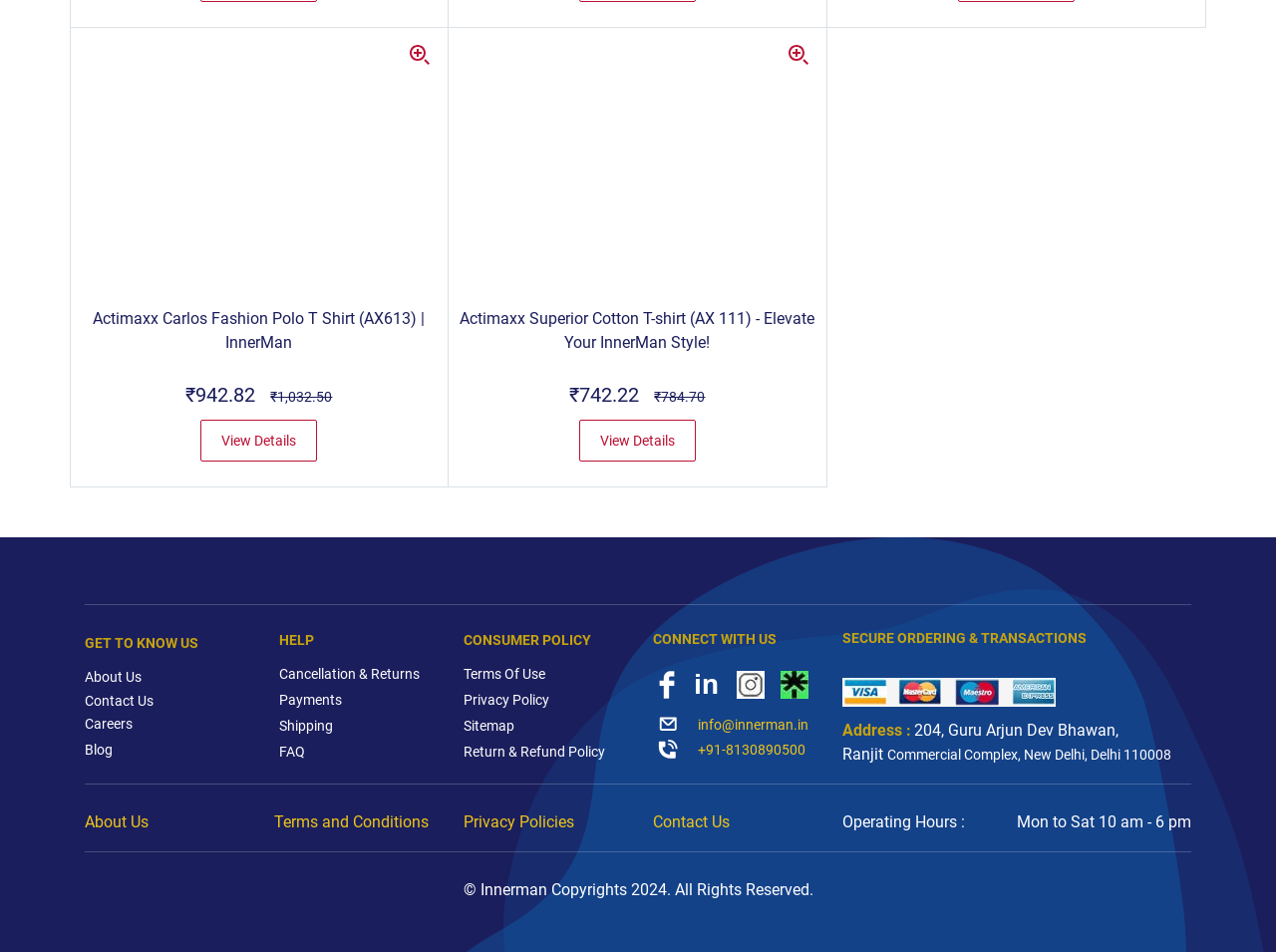Locate the bounding box of the user interface element based on this description: "Contact Us".

[0.512, 0.853, 0.572, 0.873]